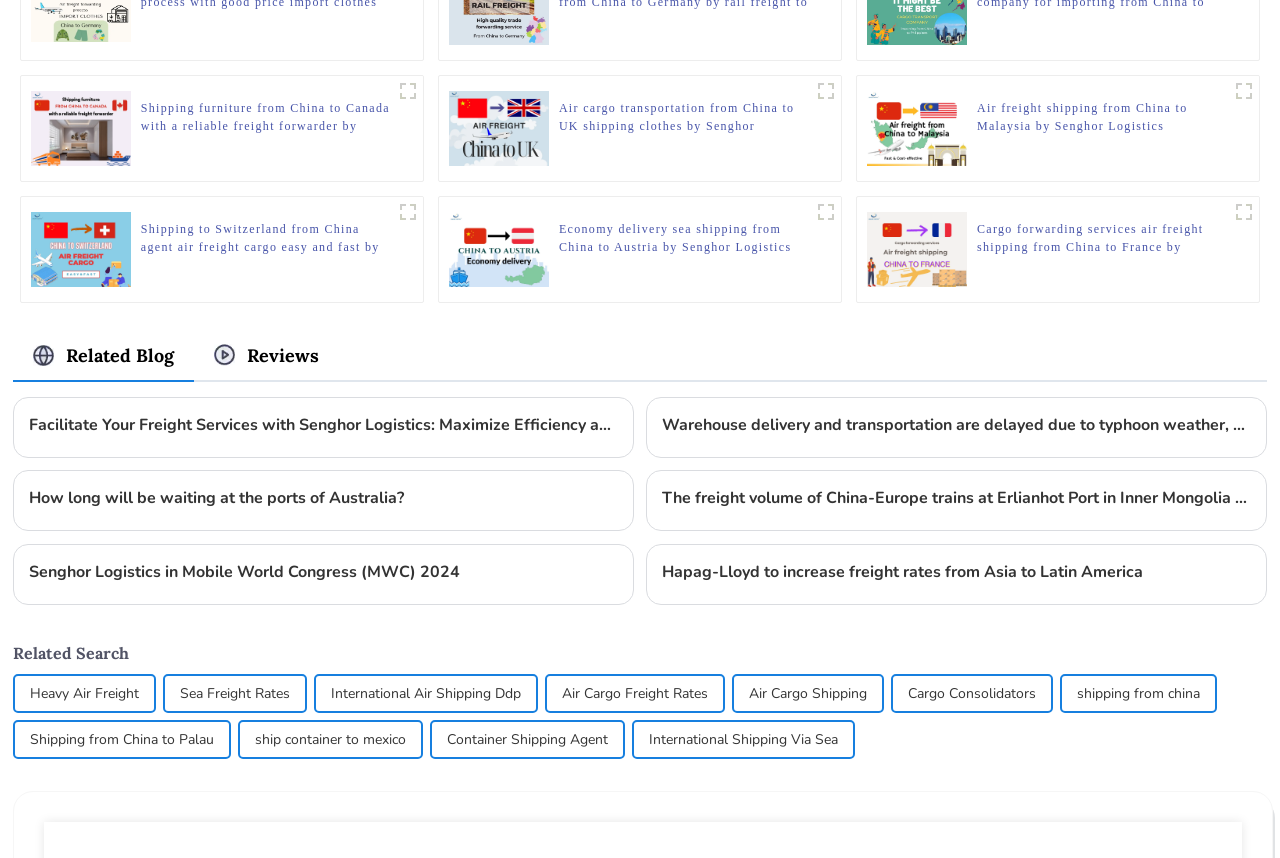Identify the bounding box coordinates of the region I need to click to complete this instruction: "Explore 'Shipping to Switzerland from China agent air freight cargo easy and fast by Senghor Logistics'".

[0.024, 0.281, 0.102, 0.299]